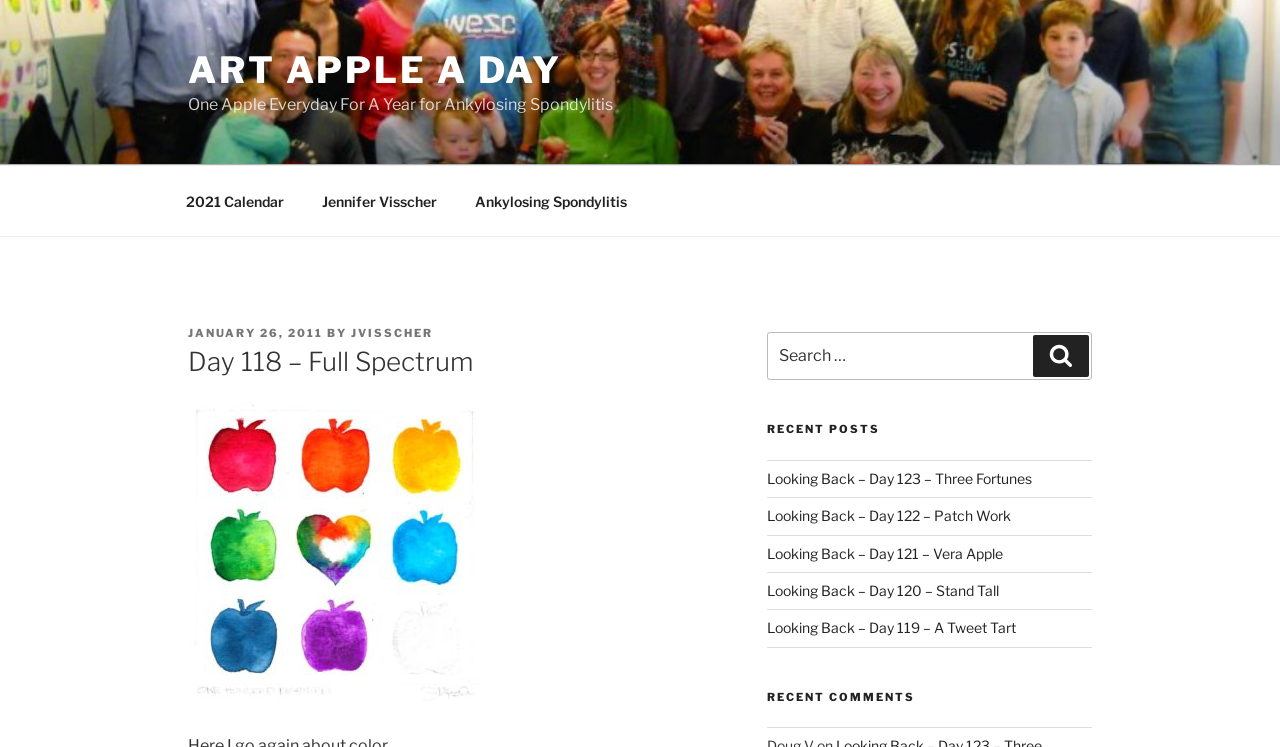Can you find the bounding box coordinates of the area I should click to execute the following instruction: "search for something"?

[0.599, 0.444, 0.853, 0.509]